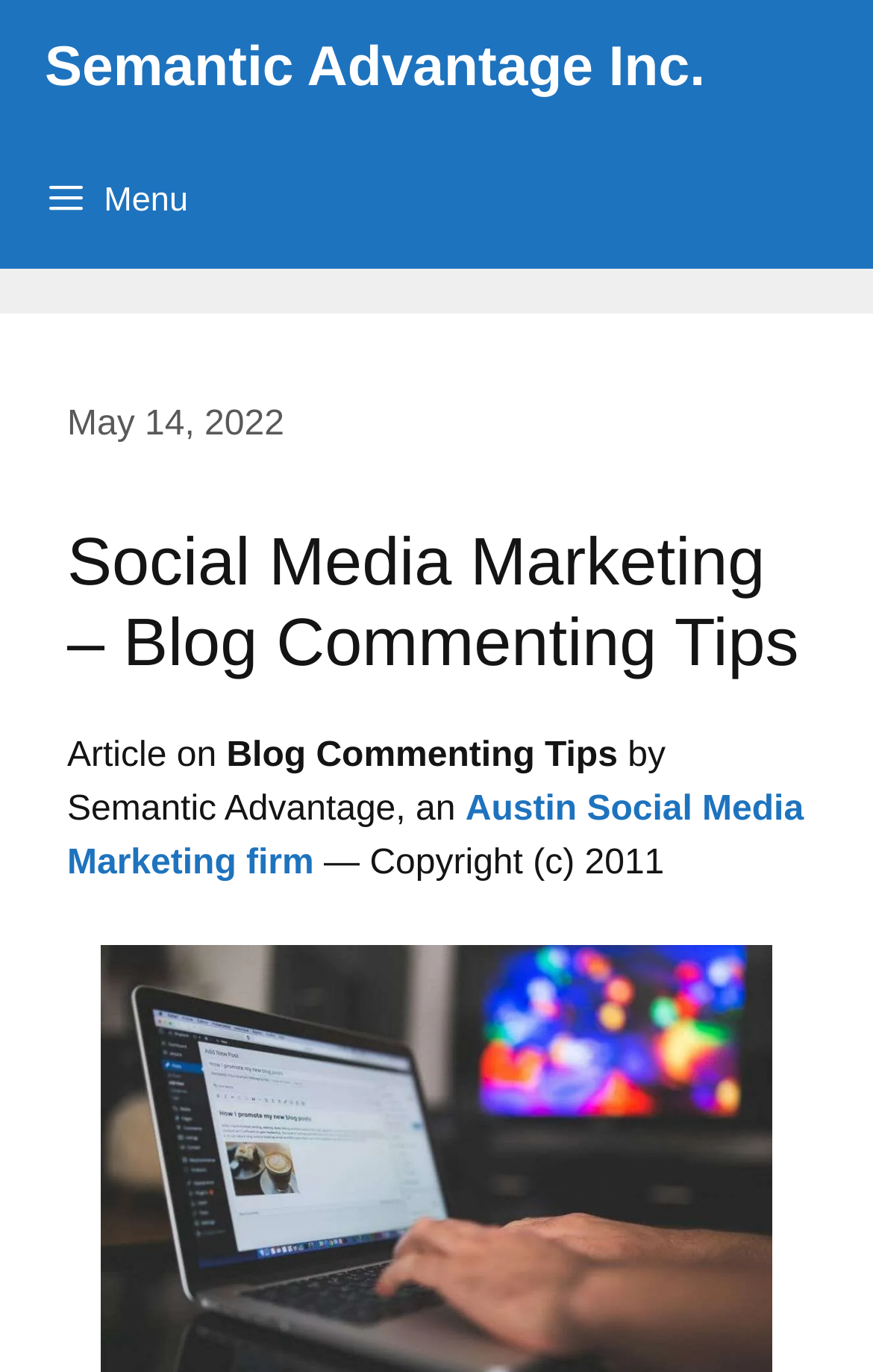Who is the author of the article?
Using the details from the image, give an elaborate explanation to answer the question.

I found the author of the article by looking at the static text 'by Semantic Advantage, an' in the header section, which indicates that Semantic Advantage is the author of the article.